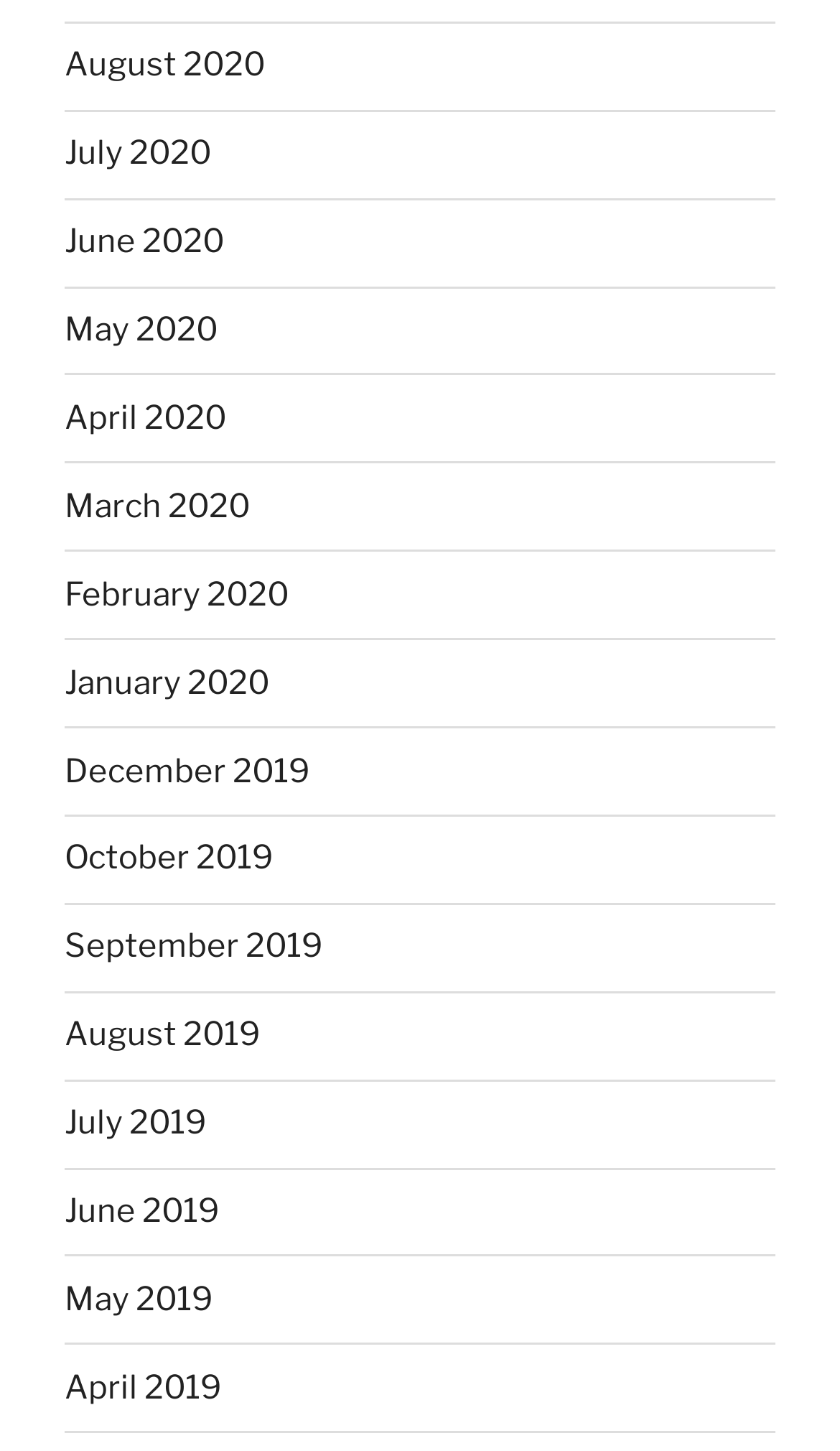Please identify the coordinates of the bounding box that should be clicked to fulfill this instruction: "browse June 2020".

[0.077, 0.153, 0.267, 0.18]